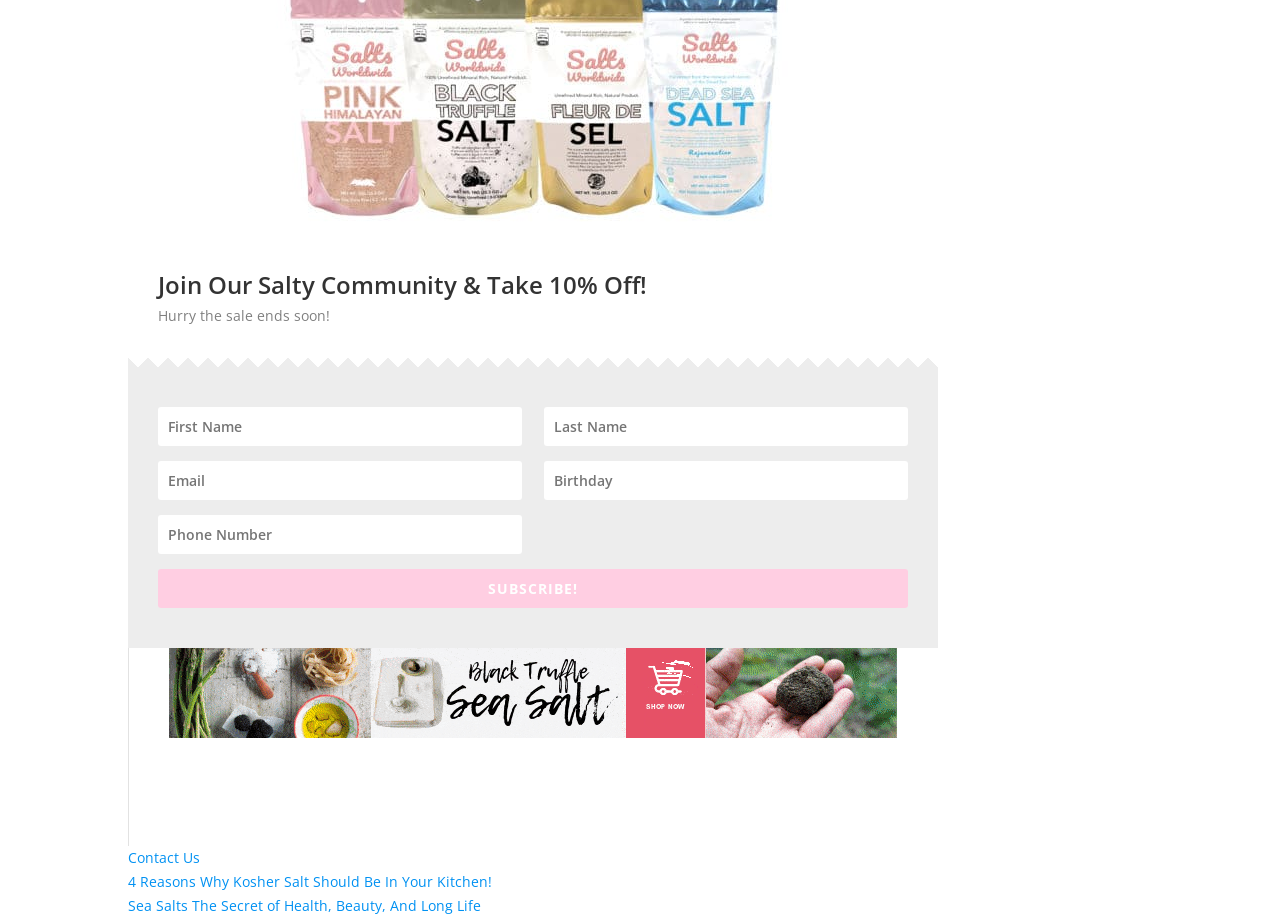Respond concisely with one word or phrase to the following query:
What is the urgency conveyed on the webpage?

Limited time offer